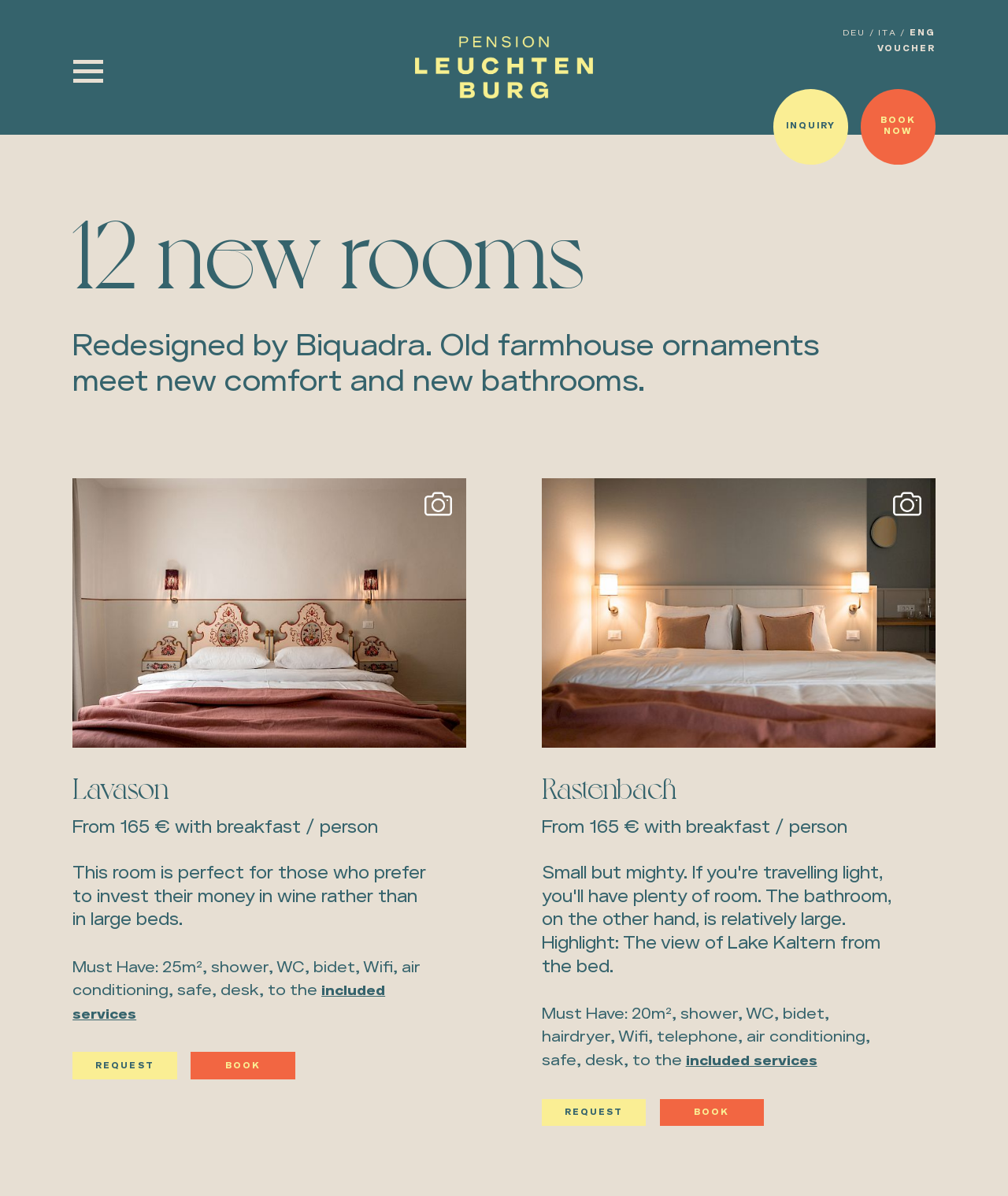Generate an in-depth caption that captures all aspects of the webpage.

This webpage appears to be a hotel or pension website, specifically showcasing two rooms: Lavason and Rastenbach. 

At the top of the page, there are several language options, including DEU, ITA, and ENG, aligned horizontally. Next to these options, there is a "VOUCHER" link. Below these links, there are two prominent buttons, "INQUIRY" and "BOOK NOW", positioned side by side.

The main content of the page is divided into two sections, each describing a room. The first section is about the Lavason room, which has a heading "12 new rooms" above it. Below the heading, there is a brief description of the room, mentioning its redesign by Biquadra and the combination of old farmhouse ornaments with new comfort and bathrooms. 

Underneath the description, there is a link, followed by a heading "Lavason" and a price tag "From 165 € with breakfast / person". The room's features are listed in a paragraph, including its size, amenities, and services. There are also two links, "included services" and "REQUEST" or "BOOK", allowing users to inquire or book the room.

The second section is about the Rastenbach room, which has a similar structure to the first section. It includes a heading, a price tag, a paragraph describing the room's features, and two links, "included services" and "REQUEST" or "BOOK". The main difference between the two sections is the content of the paragraphs, highlighting the unique features of each room.